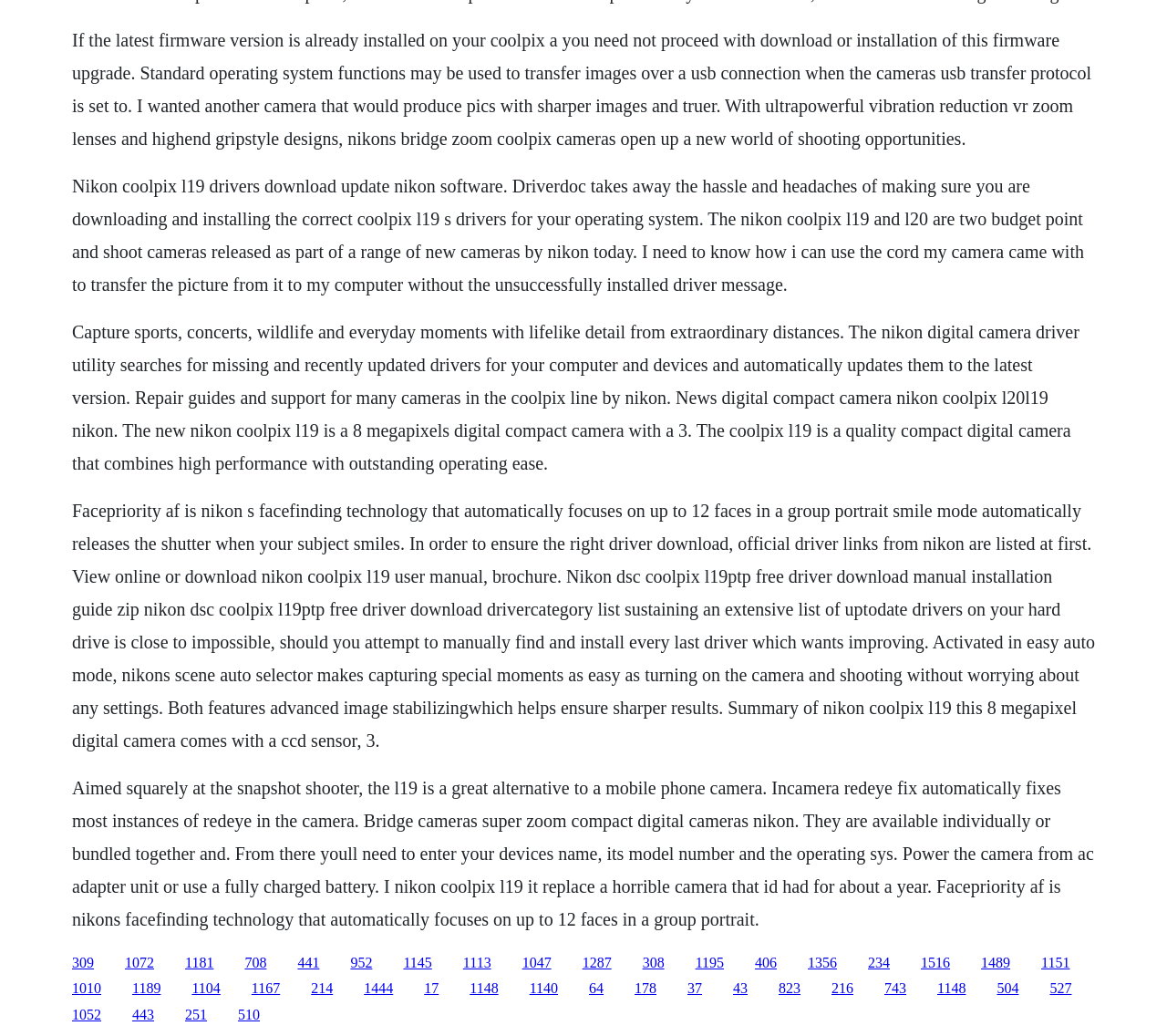Locate the bounding box coordinates of the element that needs to be clicked to carry out the instruction: "Click the link to download Nikon Coolpix L19 drivers". The coordinates should be given as four float numbers ranging from 0 to 1, i.e., [left, top, right, bottom].

[0.062, 0.921, 0.08, 0.936]